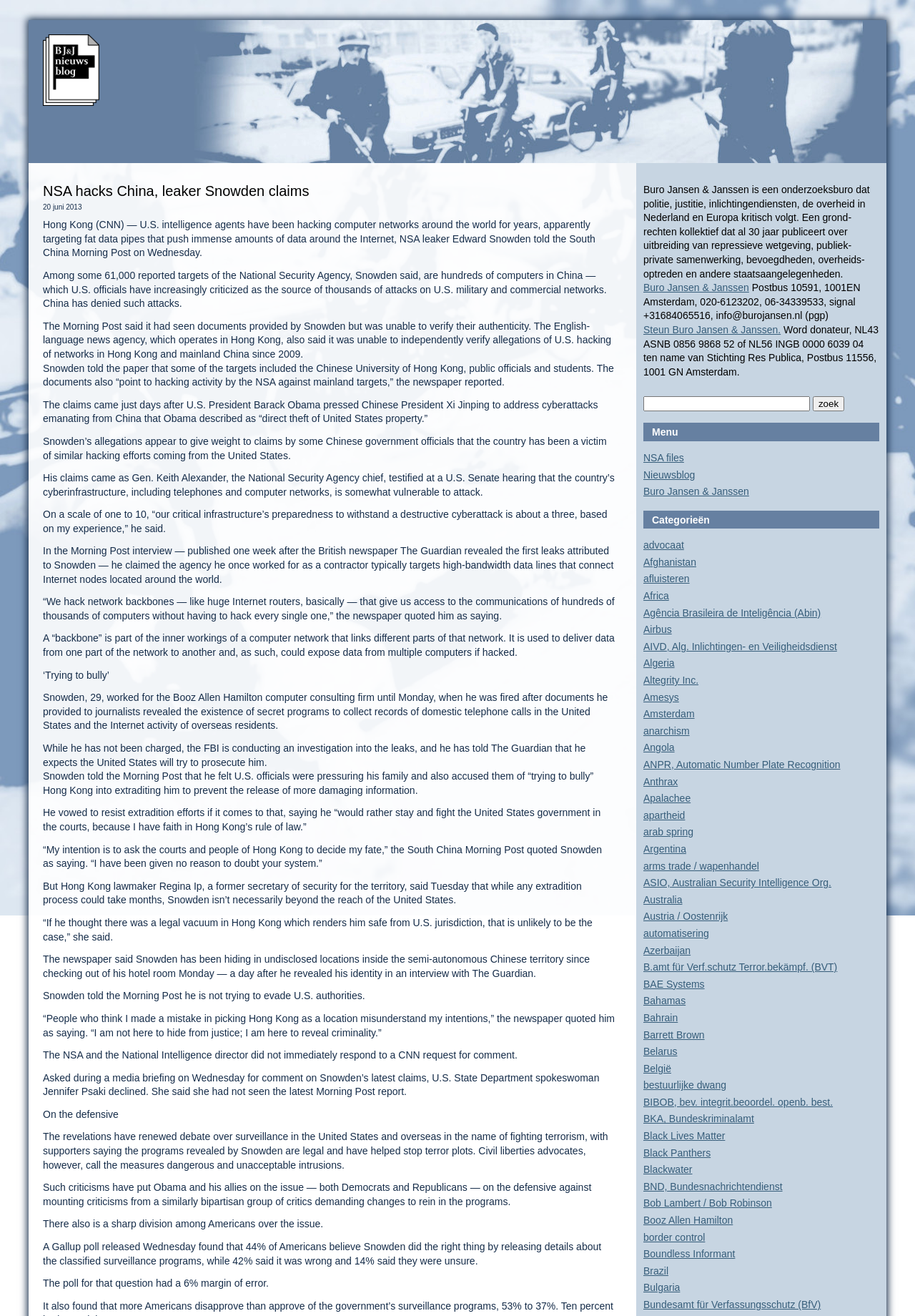Respond to the question below with a concise word or phrase:
What is the name of the organization?

Buro Jansen & Janssen